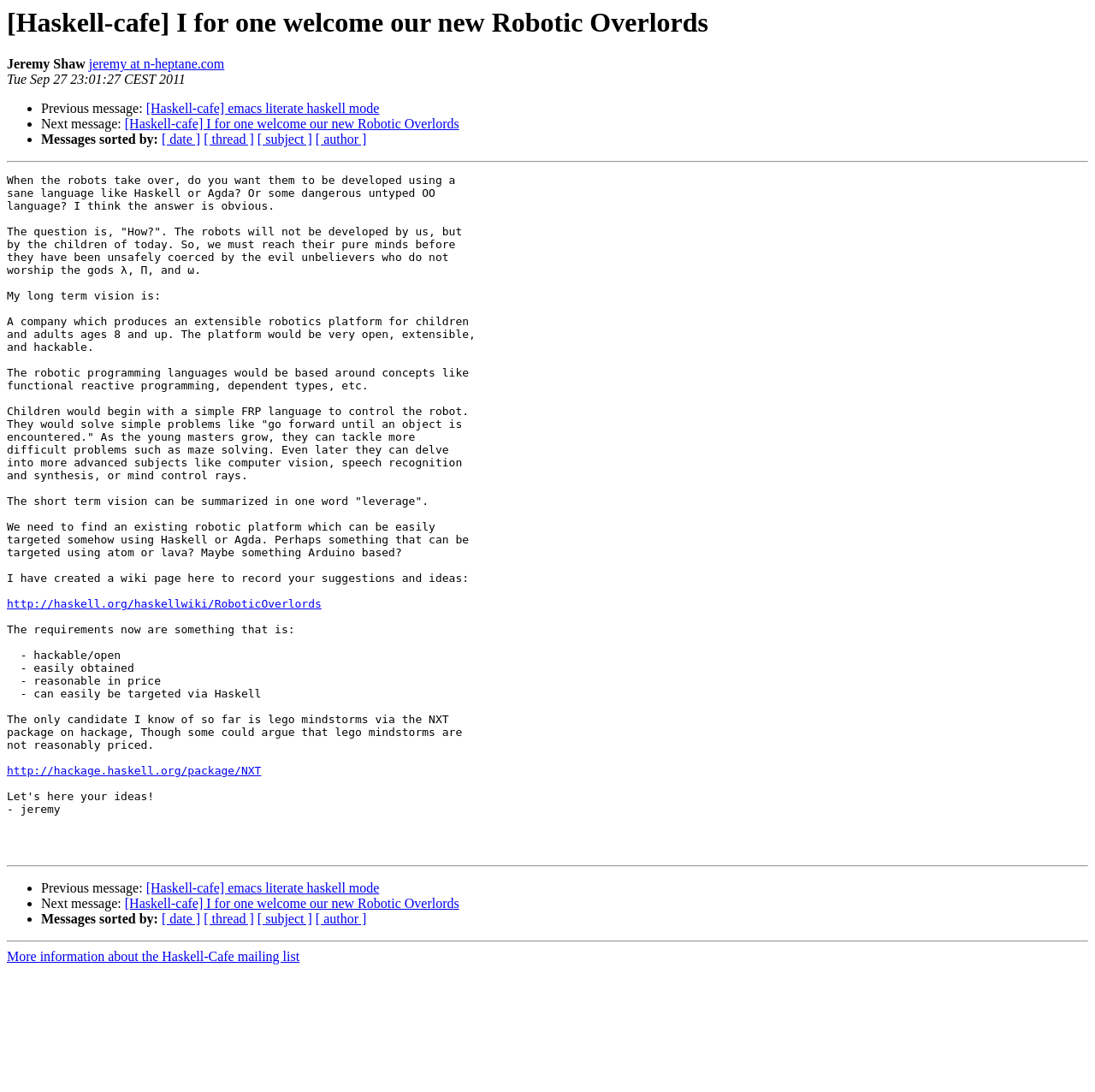How many links are there in the message?
Make sure to answer the question with a detailed and comprehensive explanation.

There are 5 links in the message, including the link to the wiki page, the link to the NXT package, and three links to other messages in the Haskell-Cafe mailing list.